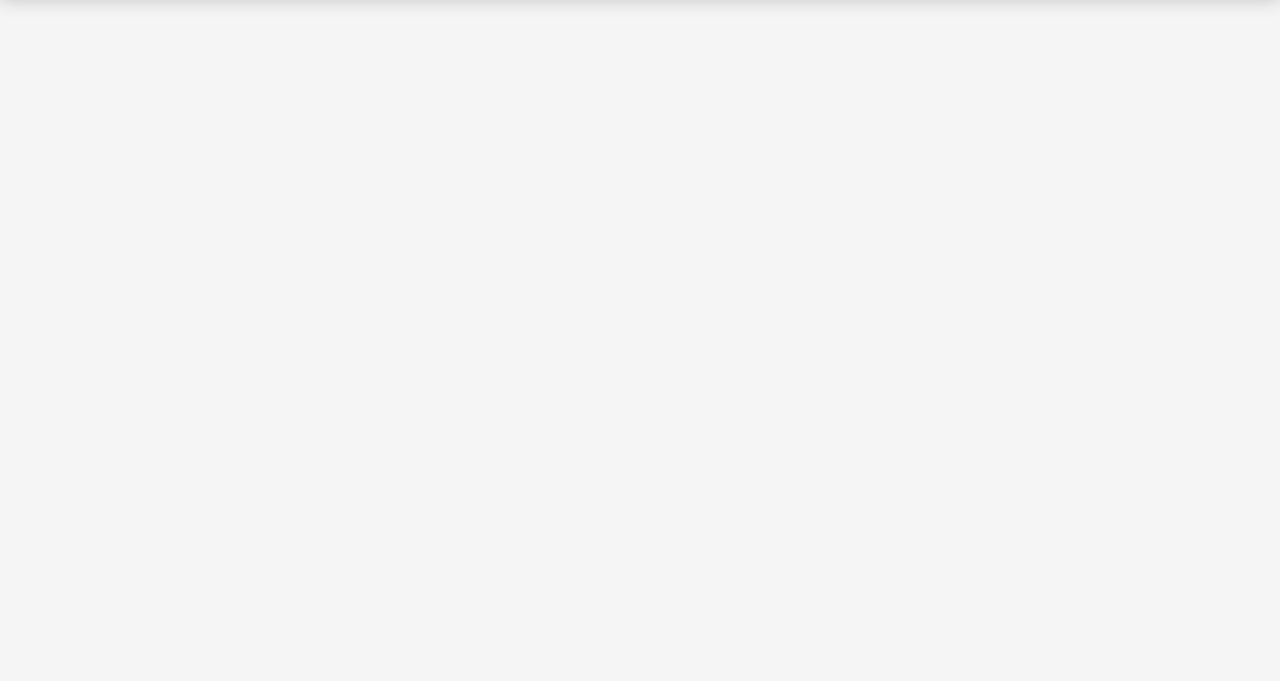Locate the bounding box coordinates of the clickable area to execute the instruction: "Explore eCommerce Hosting". Provide the coordinates as four float numbers between 0 and 1, represented as [left, top, right, bottom].

[0.12, 0.581, 0.235, 0.608]